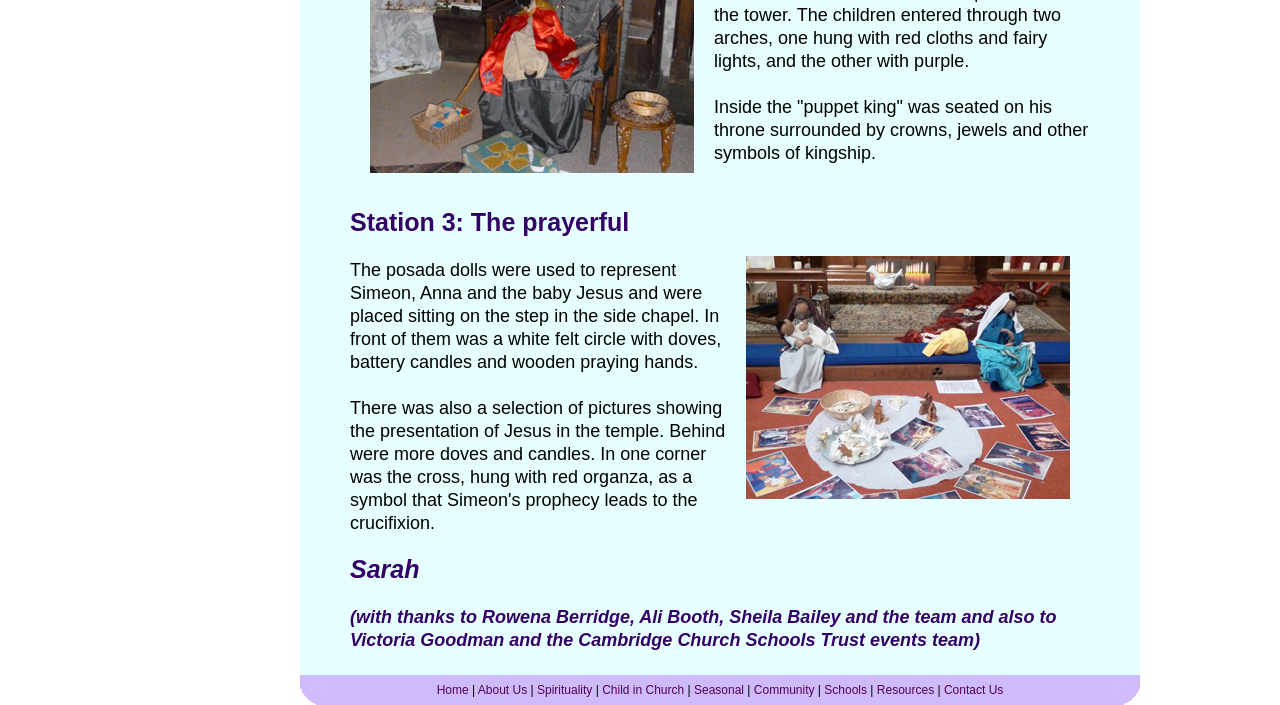Identify the bounding box coordinates of the clickable section necessary to follow the following instruction: "Click on the 'About Us' link". The coordinates should be presented as four float numbers from 0 to 1, i.e., [left, top, right, bottom].

[0.373, 0.969, 0.412, 0.989]